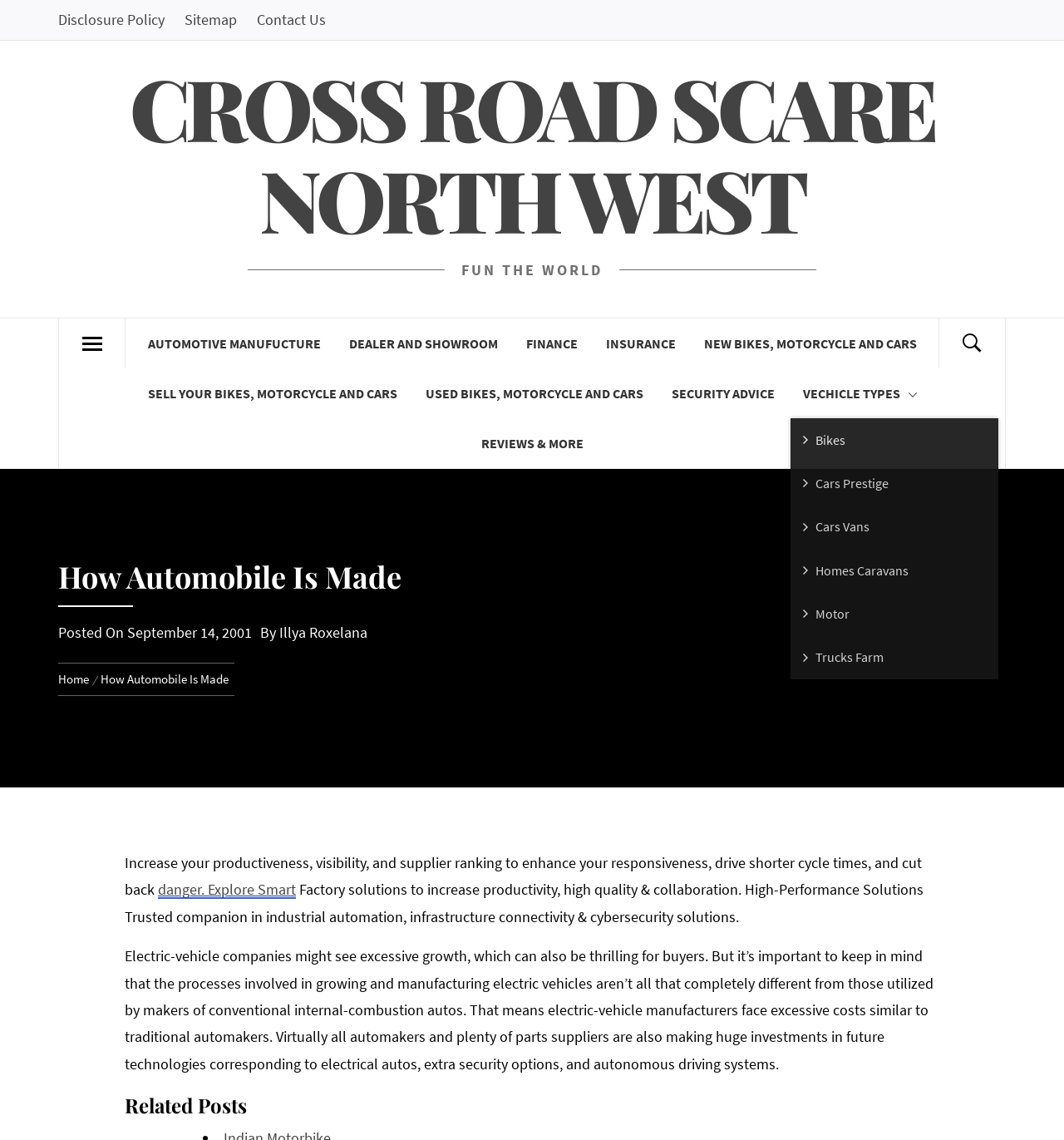Determine the bounding box coordinates of the clickable element necessary to fulfill the instruction: "Read the article 'How Automobile Is Made'". Provide the coordinates as four float numbers within the 0 to 1 range, i.e., [left, top, right, bottom].

[0.055, 0.491, 0.641, 0.52]